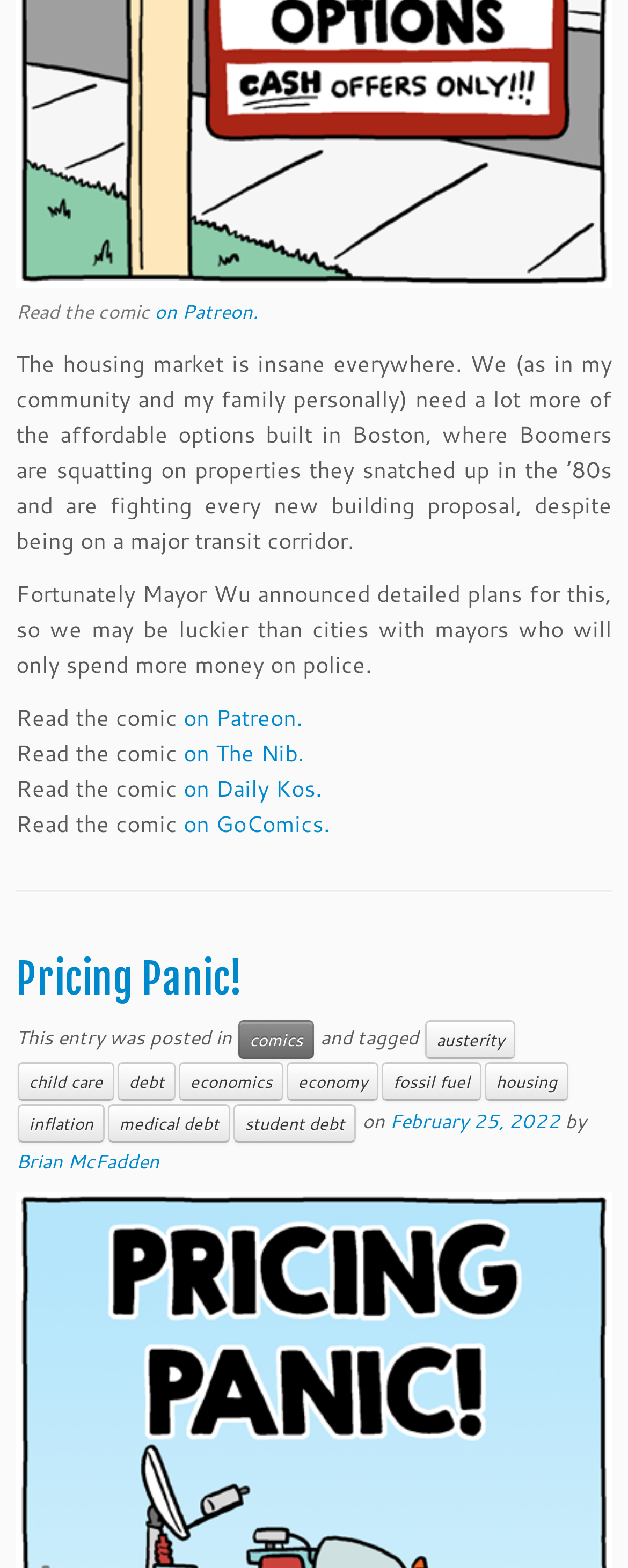Can you find the bounding box coordinates of the area I should click to execute the following instruction: "Follow Hygeia HMO on Twitter"?

None